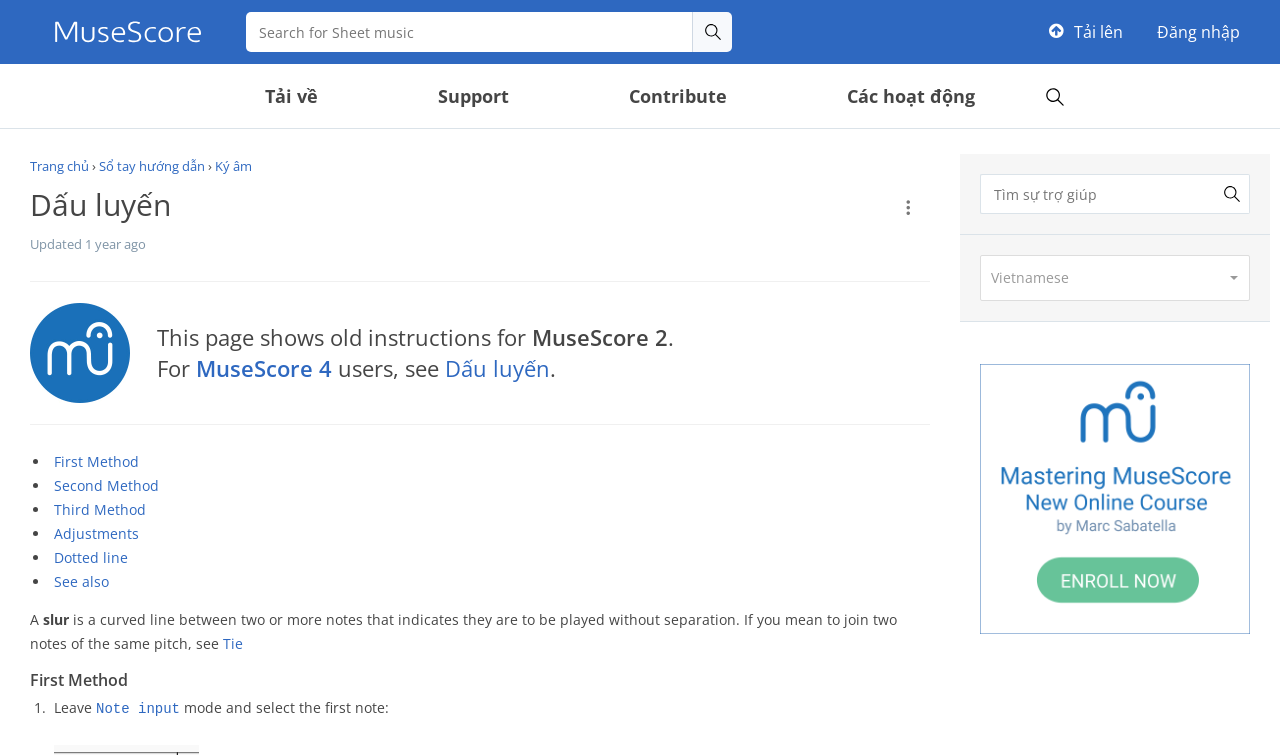Answer succinctly with a single word or phrase:
What are the methods discussed on the webpage?

First, Second, Third, Adjustments